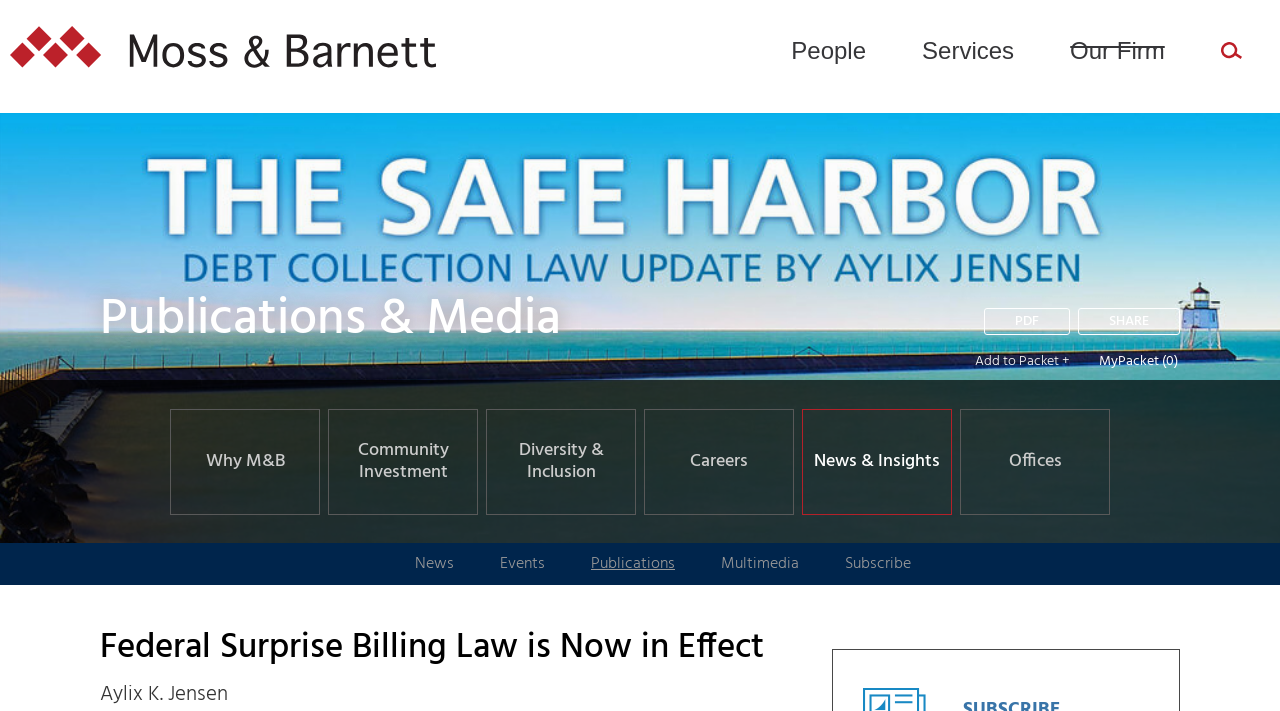Provide the bounding box coordinates, formatted as (top-left x, top-left y, bottom-right x, bottom-right y), with all values being floating point numbers between 0 and 1. Identify the bounding box of the UI element that matches the description: MyPacket

[0.859, 0.492, 0.905, 0.525]